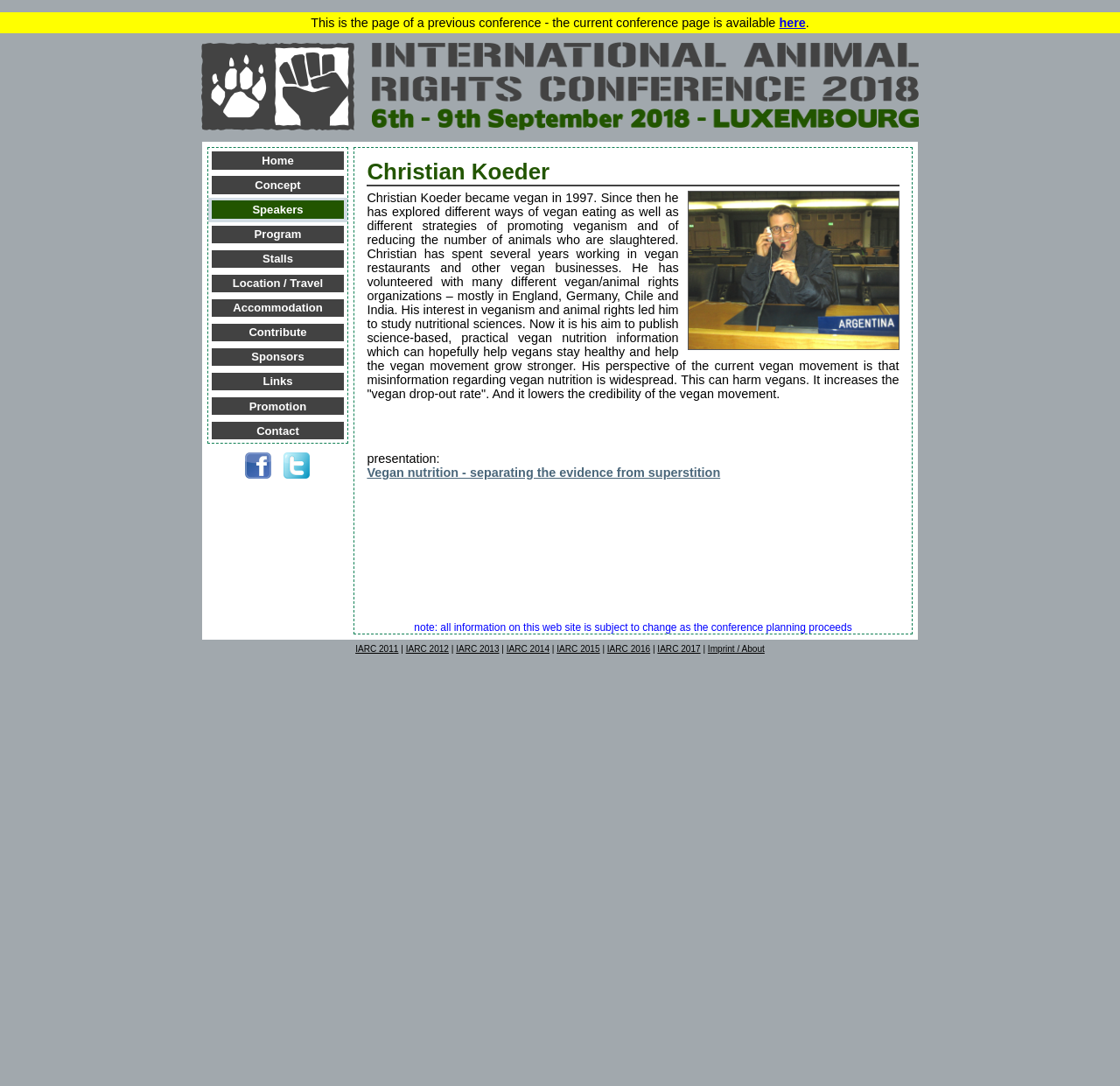Locate the bounding box of the UI element described in the following text: "Concept".

[0.189, 0.162, 0.307, 0.179]